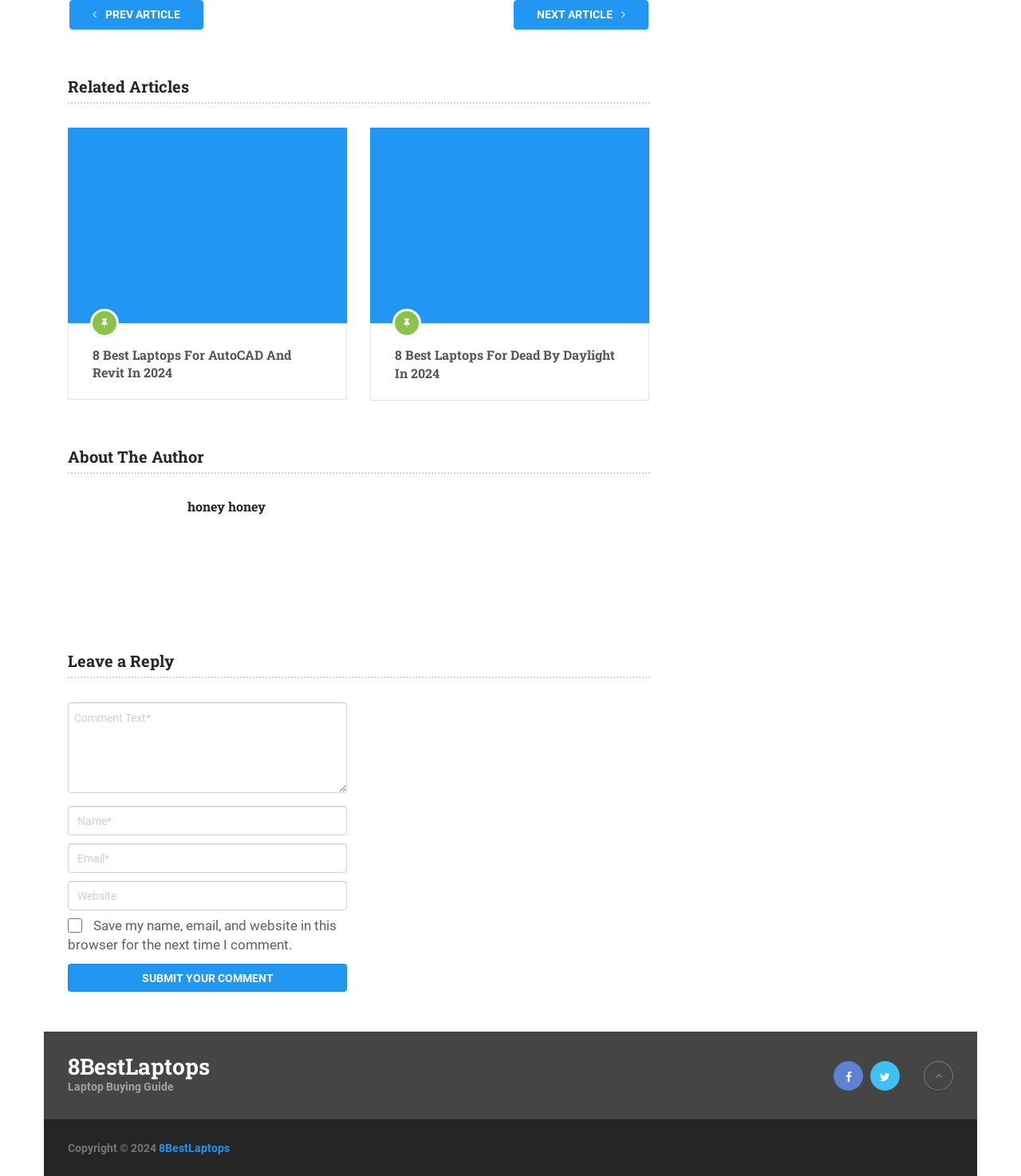Point out the bounding box coordinates of the section to click in order to follow this instruction: "Click on the article about laptops for AutoCAD and Revit".

[0.066, 0.108, 0.34, 0.274]